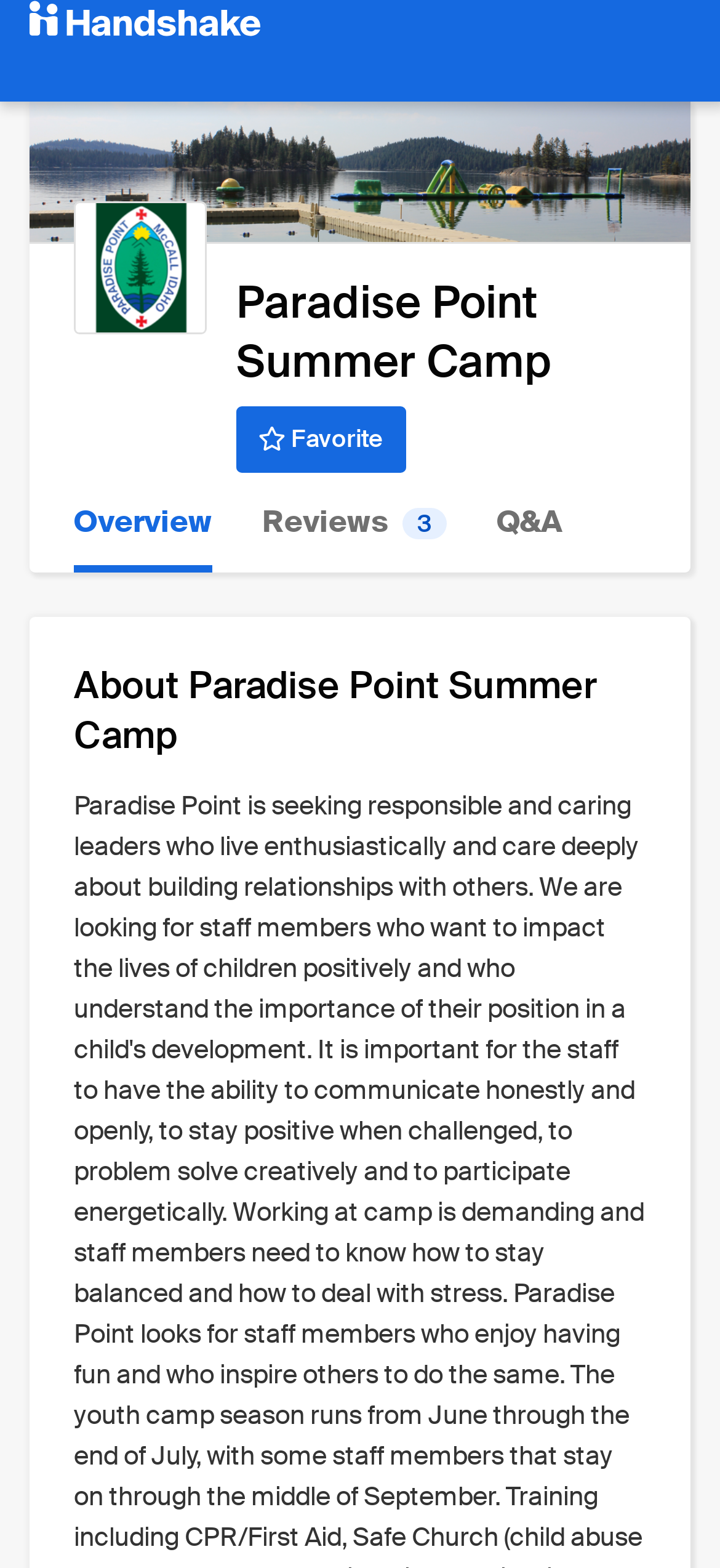What section of the webpage is about the summer camp's details?
Answer briefly with a single word or phrase based on the image.

About Paradise Point Summer Camp